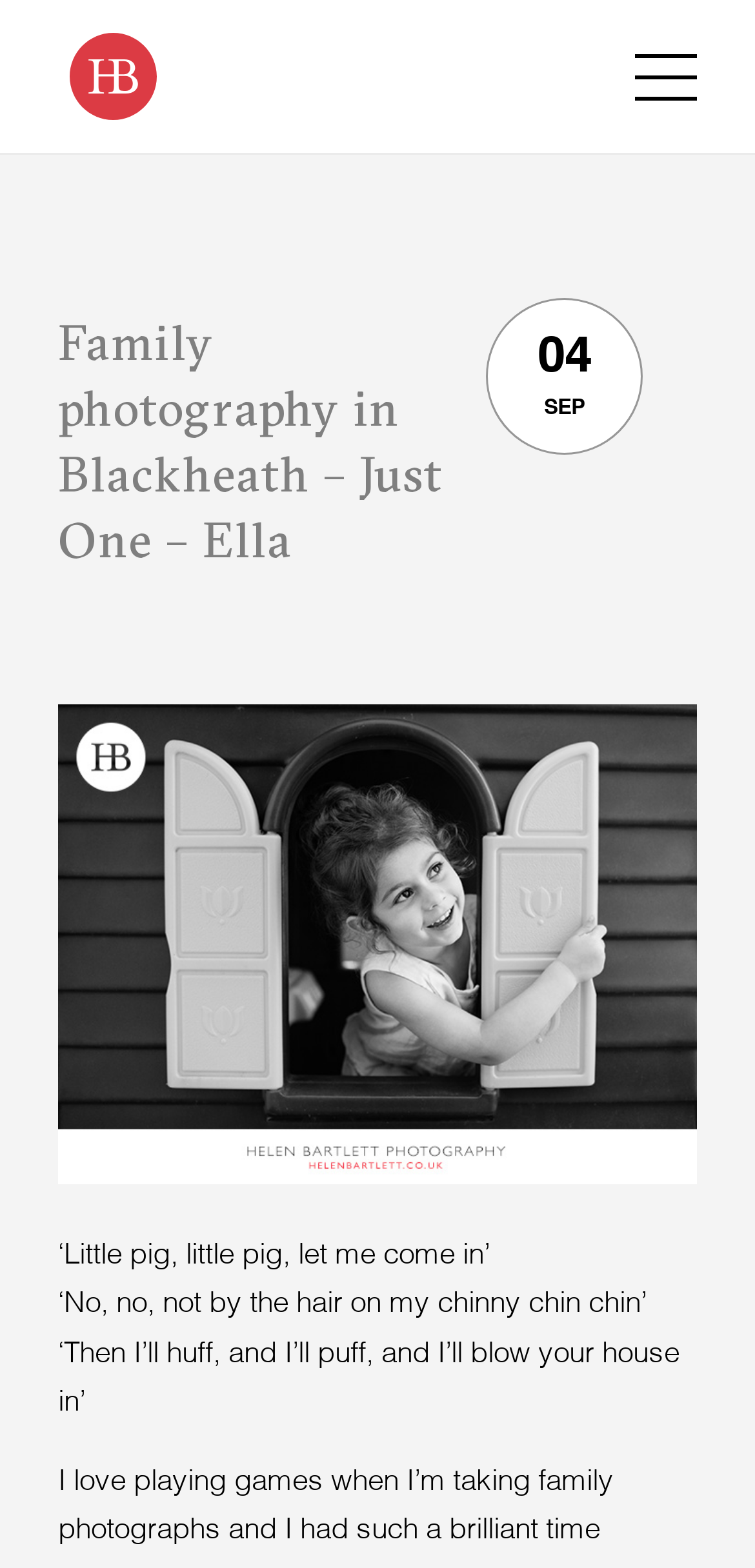Please extract the title of the webpage.

Family photography in Blackheath – Just One – Ella